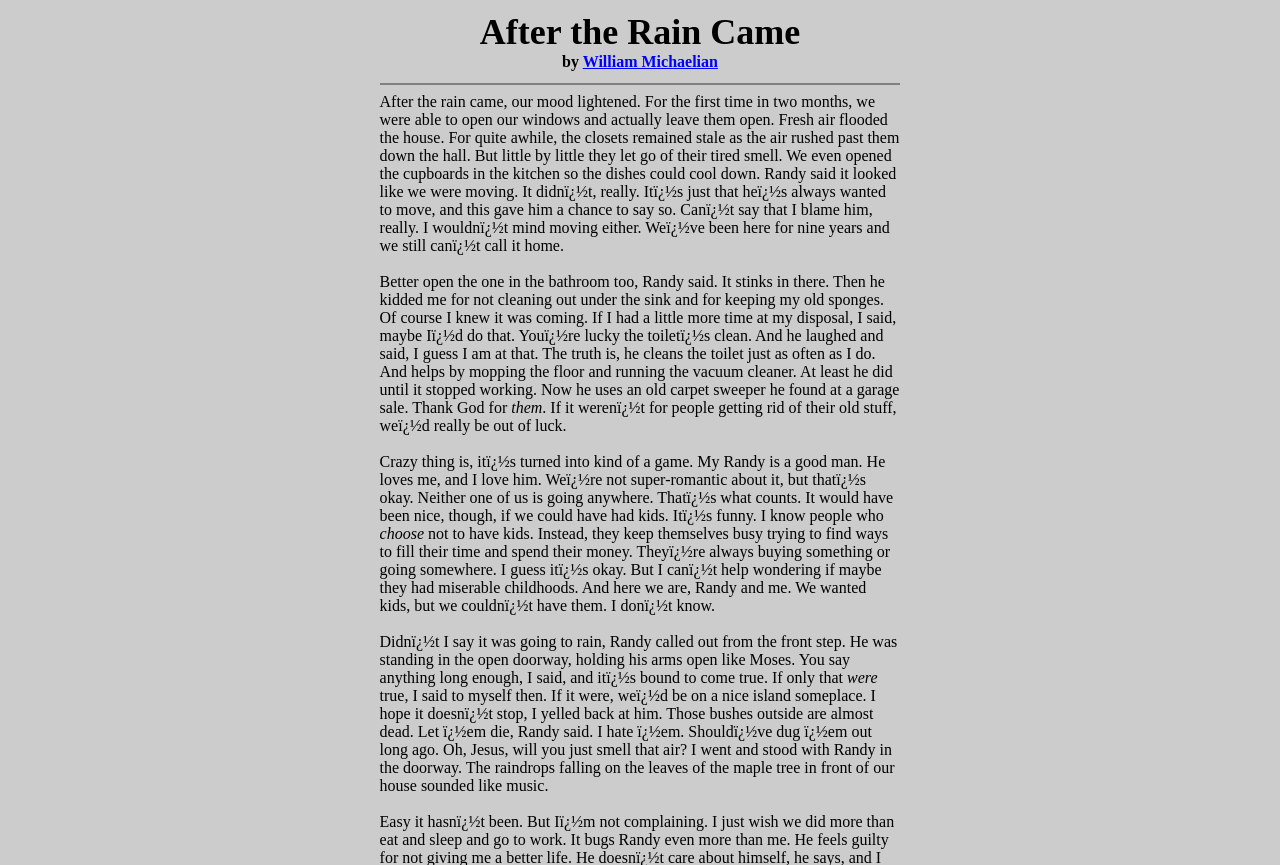What is the weather like in the story?
Using the details from the image, give an elaborate explanation to answer the question.

The story mentions the rain in several places, including the sentence 'Didn't I say it was going to rain, Randy called out from the front step.' and 'I hope it doesn't stop, I yelled back at him. Those bushes outside are almost dead.' This suggests that it is raining at the time of the story.